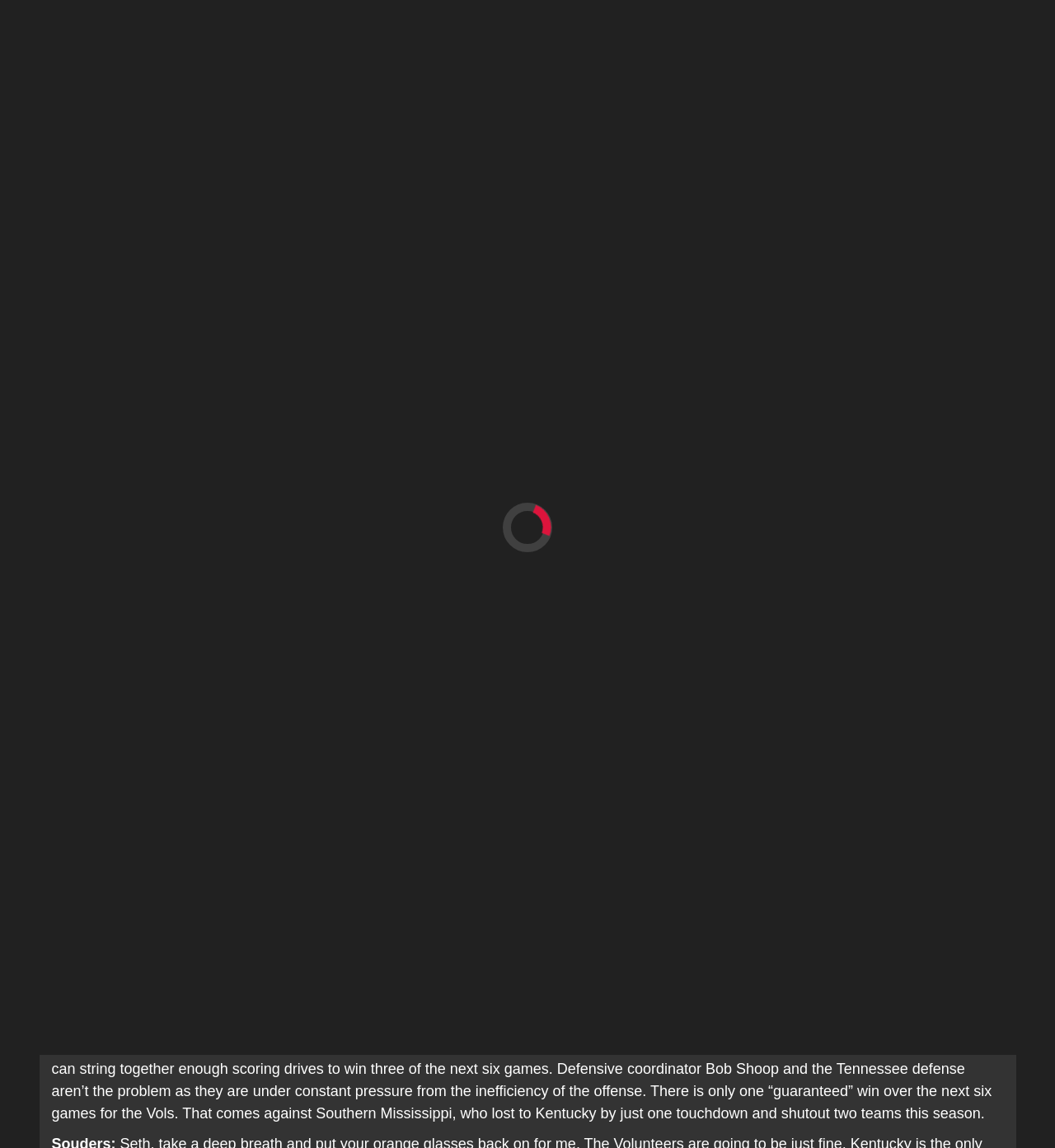Refer to the image and provide an in-depth answer to the question: 
What is the current record of the Tennessee Volunteers?

The current record of the Tennessee Volunteers is 3-3, 0-3 SEC, as mentioned in the text 'The Tennessee Volunteers (3-3, 0-3 SEC) has skated past its non-conference opponents this season...'.